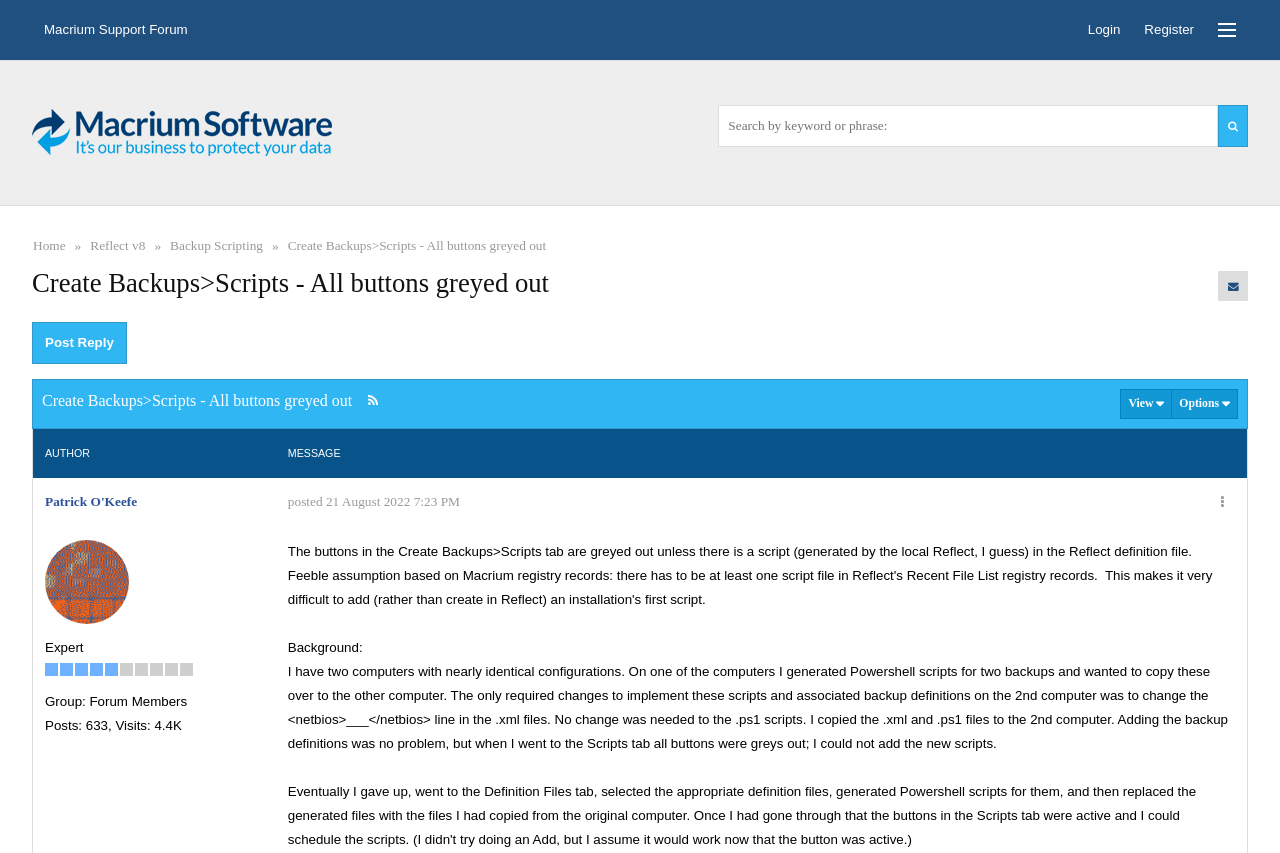Find the bounding box coordinates for the area that should be clicked to accomplish the instruction: "View options".

[0.915, 0.456, 0.967, 0.491]